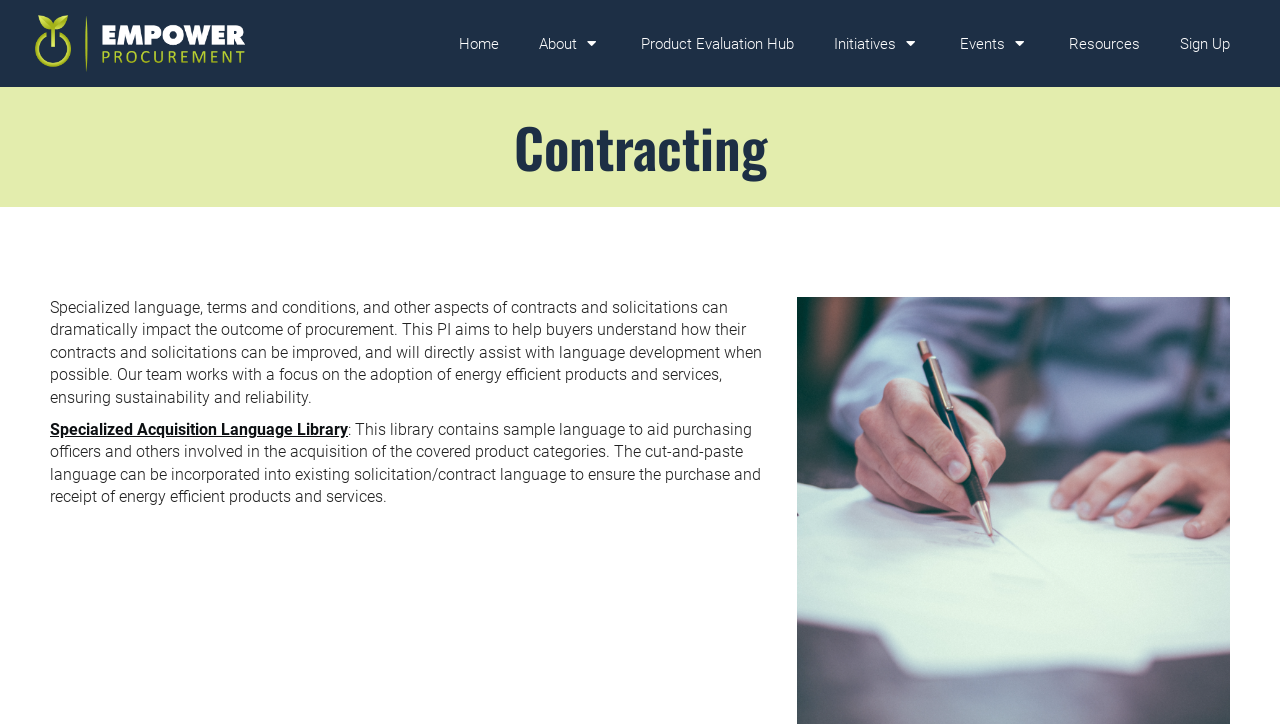Pinpoint the bounding box coordinates of the element that must be clicked to accomplish the following instruction: "View Specialized Acquisition Language Library". The coordinates should be in the format of four float numbers between 0 and 1, i.e., [left, top, right, bottom].

[0.039, 0.579, 0.272, 0.61]